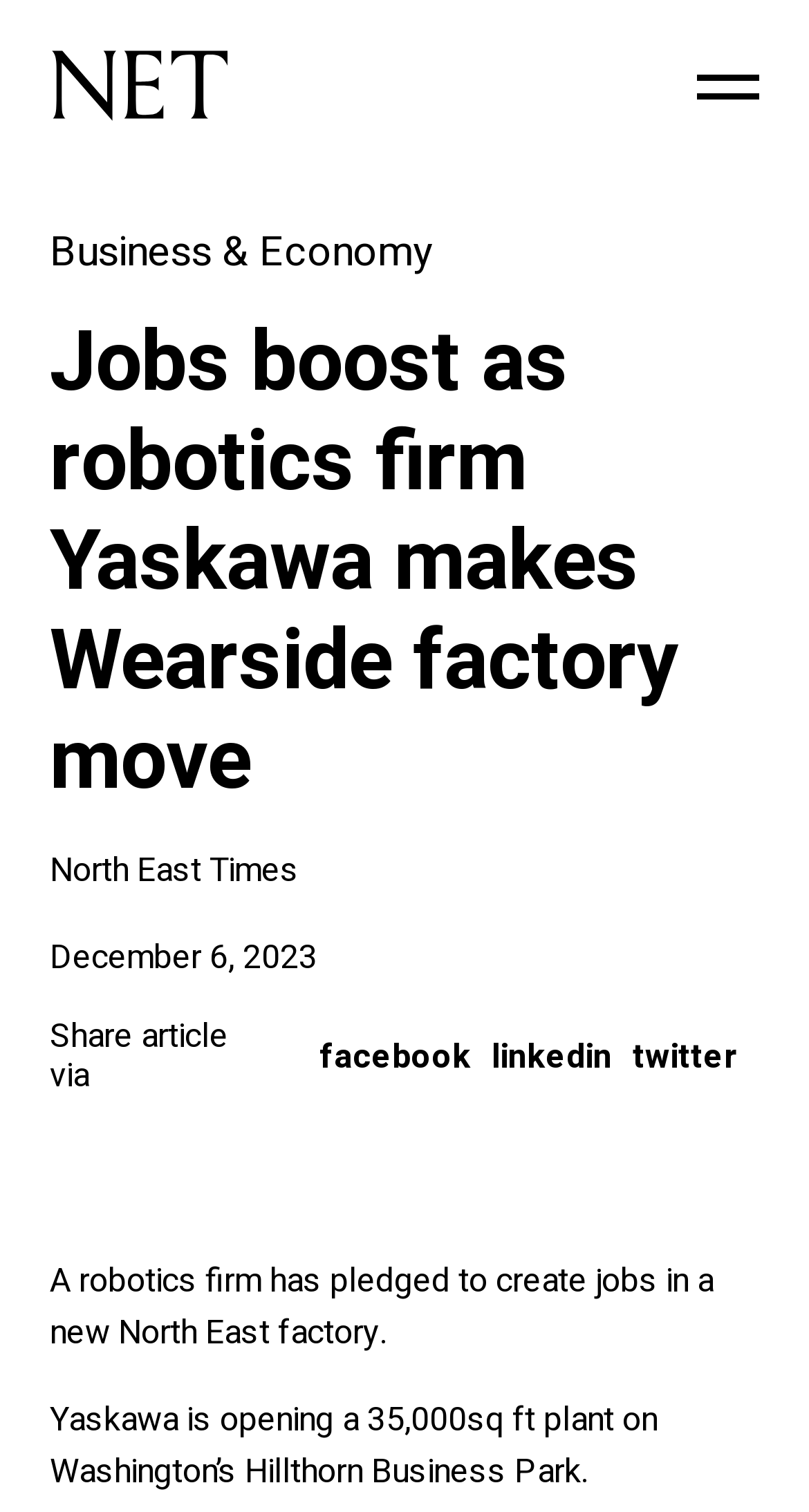Given the element description: "title="Return to the homepage"", predict the bounding box coordinates of the UI element it refers to, using four float numbers between 0 and 1, i.e., [left, top, right, bottom].

[0.062, 0.033, 0.573, 0.081]